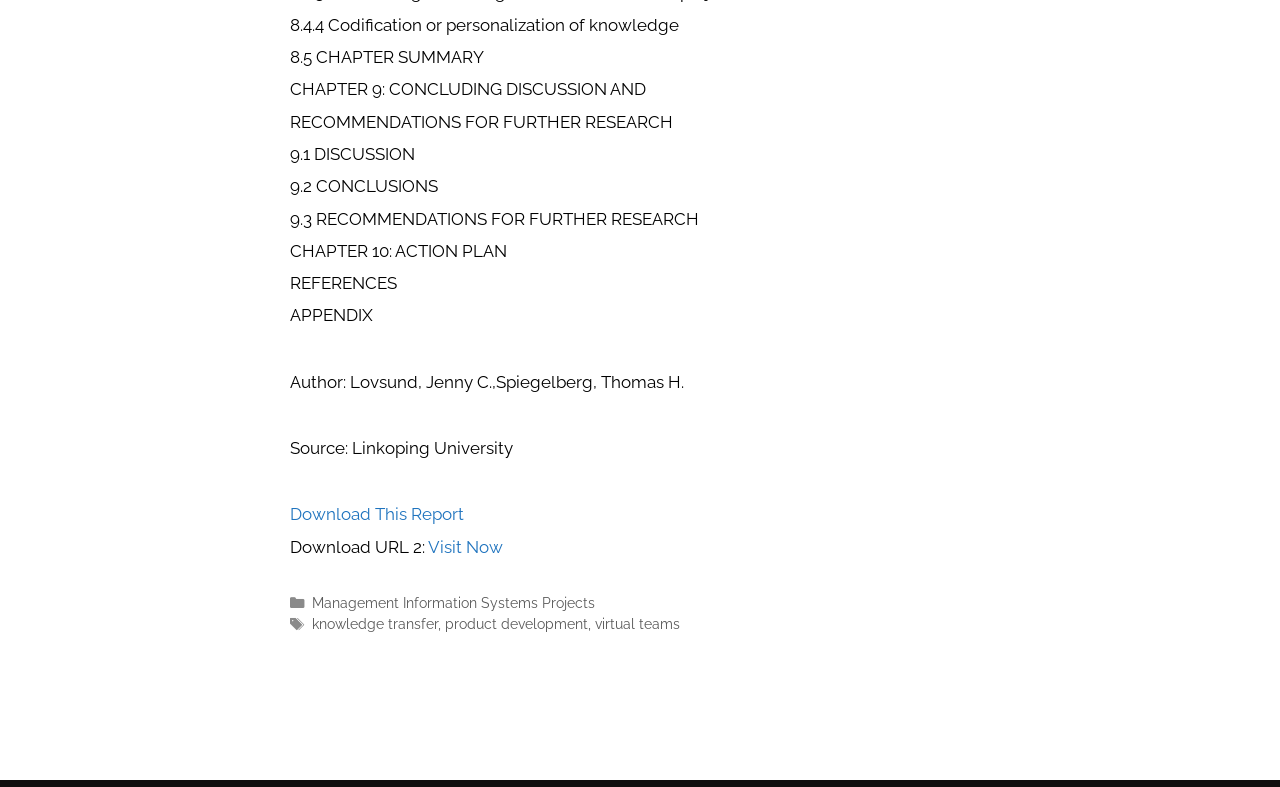Specify the bounding box coordinates (top-left x, top-left y, bottom-right x, bottom-right y) of the UI element in the screenshot that matches this description: Genshin Pufferfish Location Guide

None